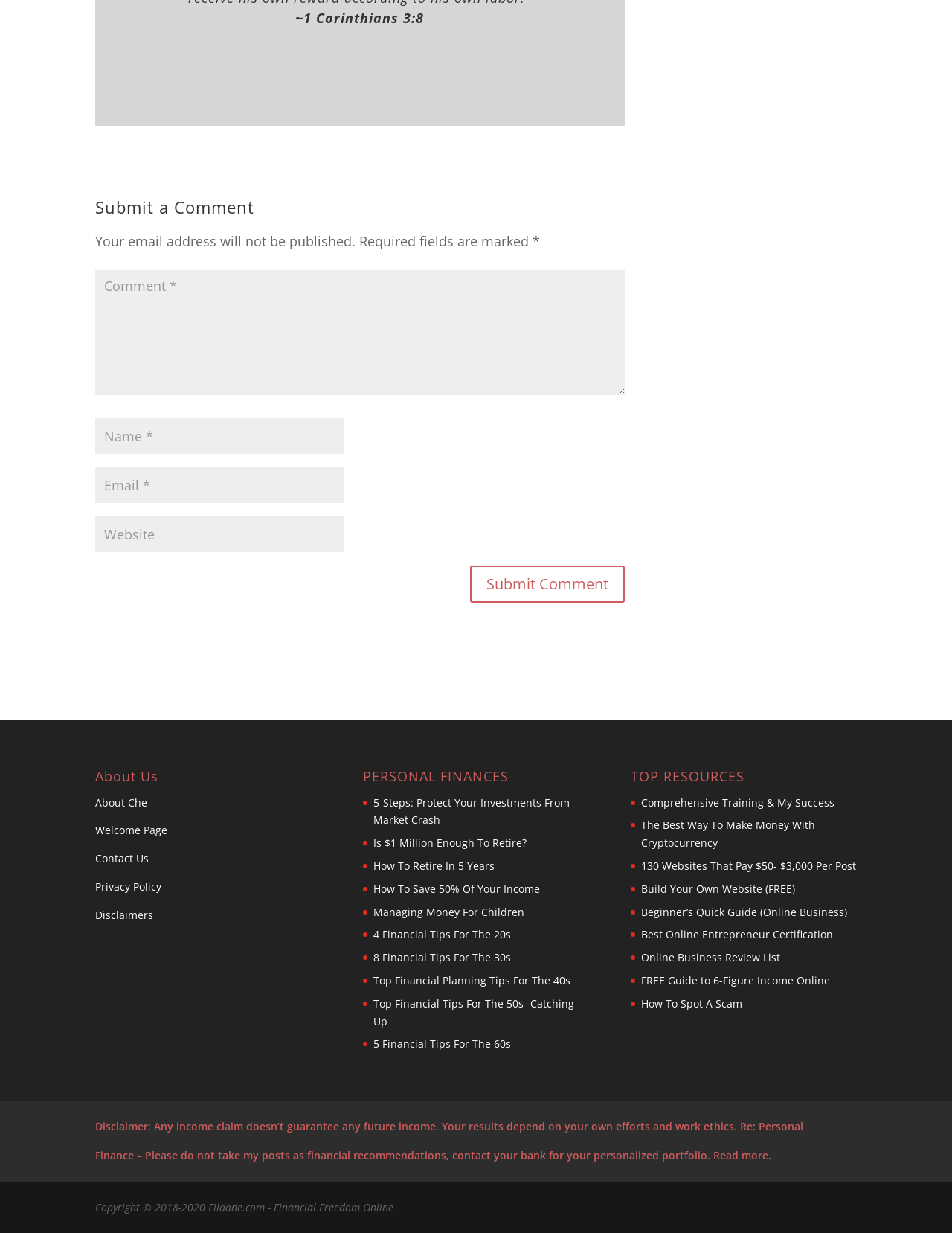Find the bounding box coordinates of the element's region that should be clicked in order to follow the given instruction: "Submit a comment". The coordinates should consist of four float numbers between 0 and 1, i.e., [left, top, right, bottom].

[0.494, 0.459, 0.656, 0.489]